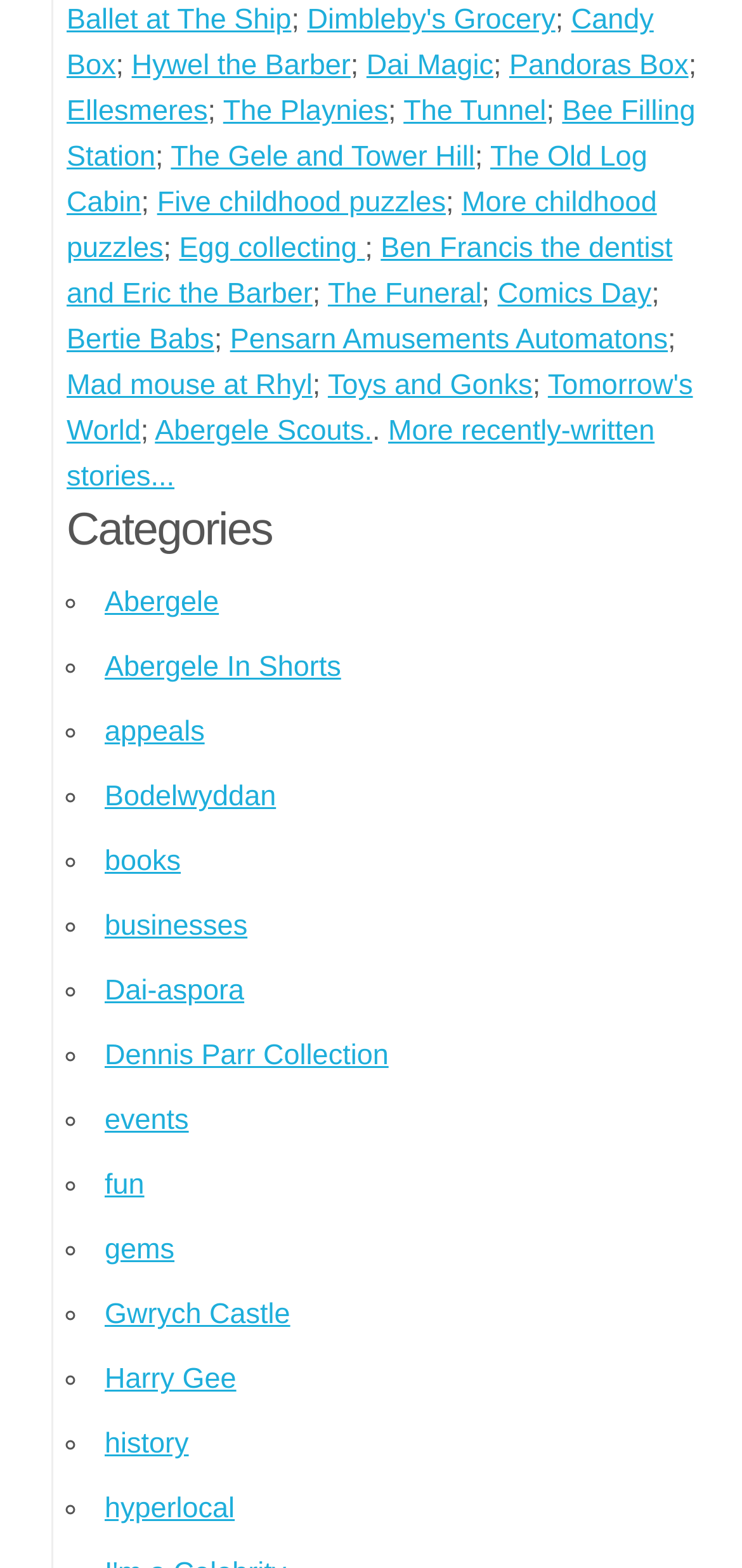What is the vertical position of the link 'Pandoras Box' relative to the link 'Hywel the Barber'?
Look at the screenshot and respond with a single word or phrase.

Below